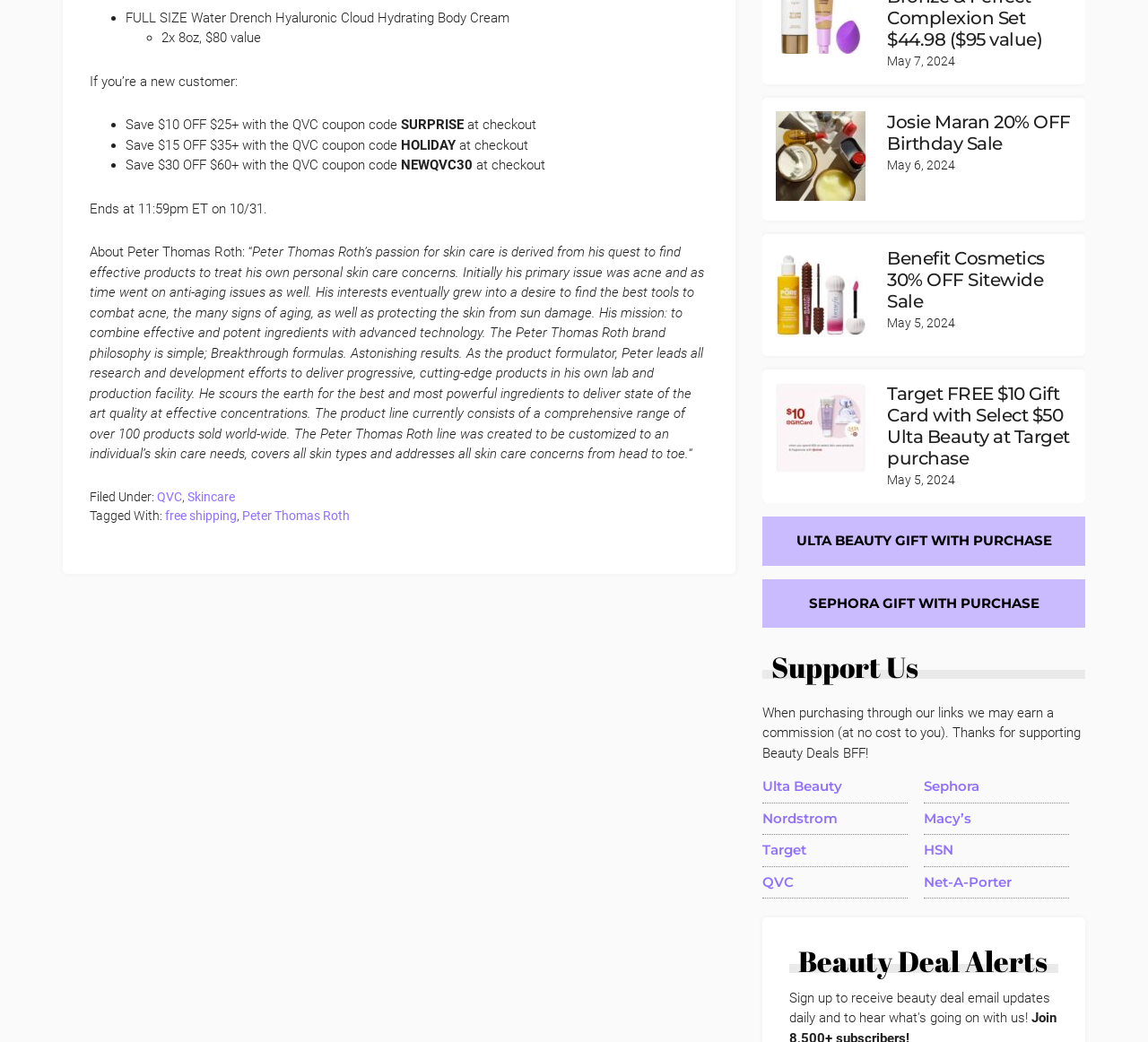Provide a short answer to the following question with just one word or phrase: How many articles are listed on this webpage?

4